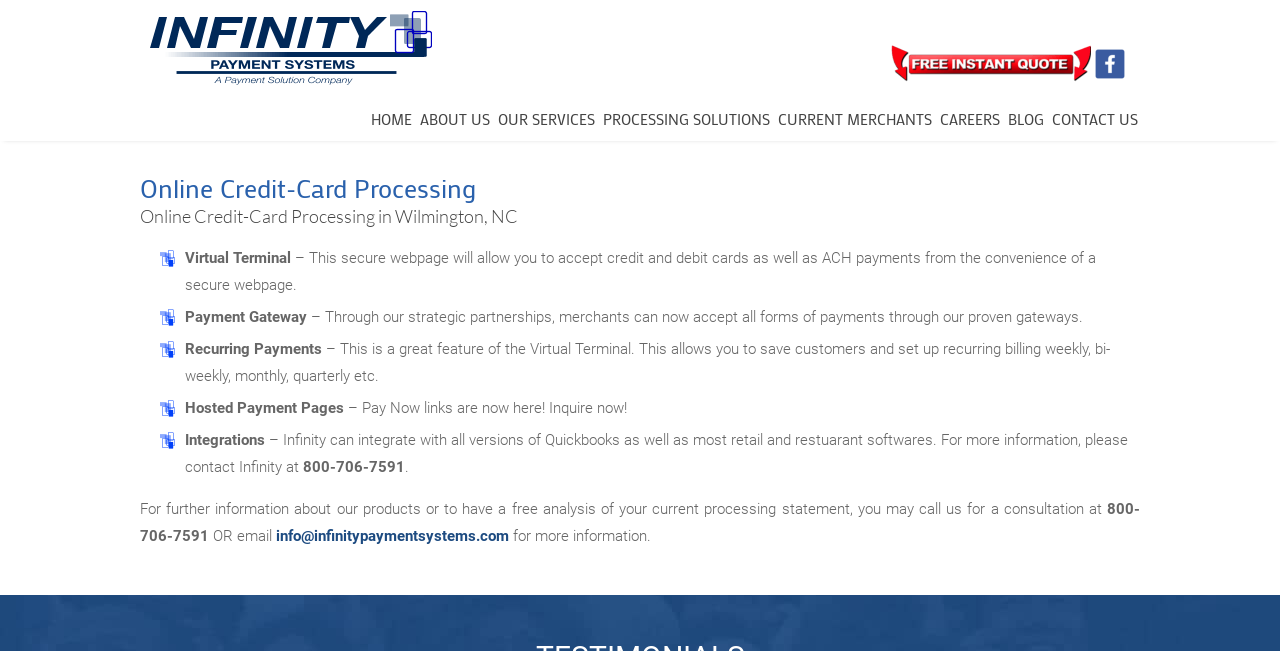What is the company name?
Refer to the screenshot and answer in one word or phrase.

Infinity Payment Systems